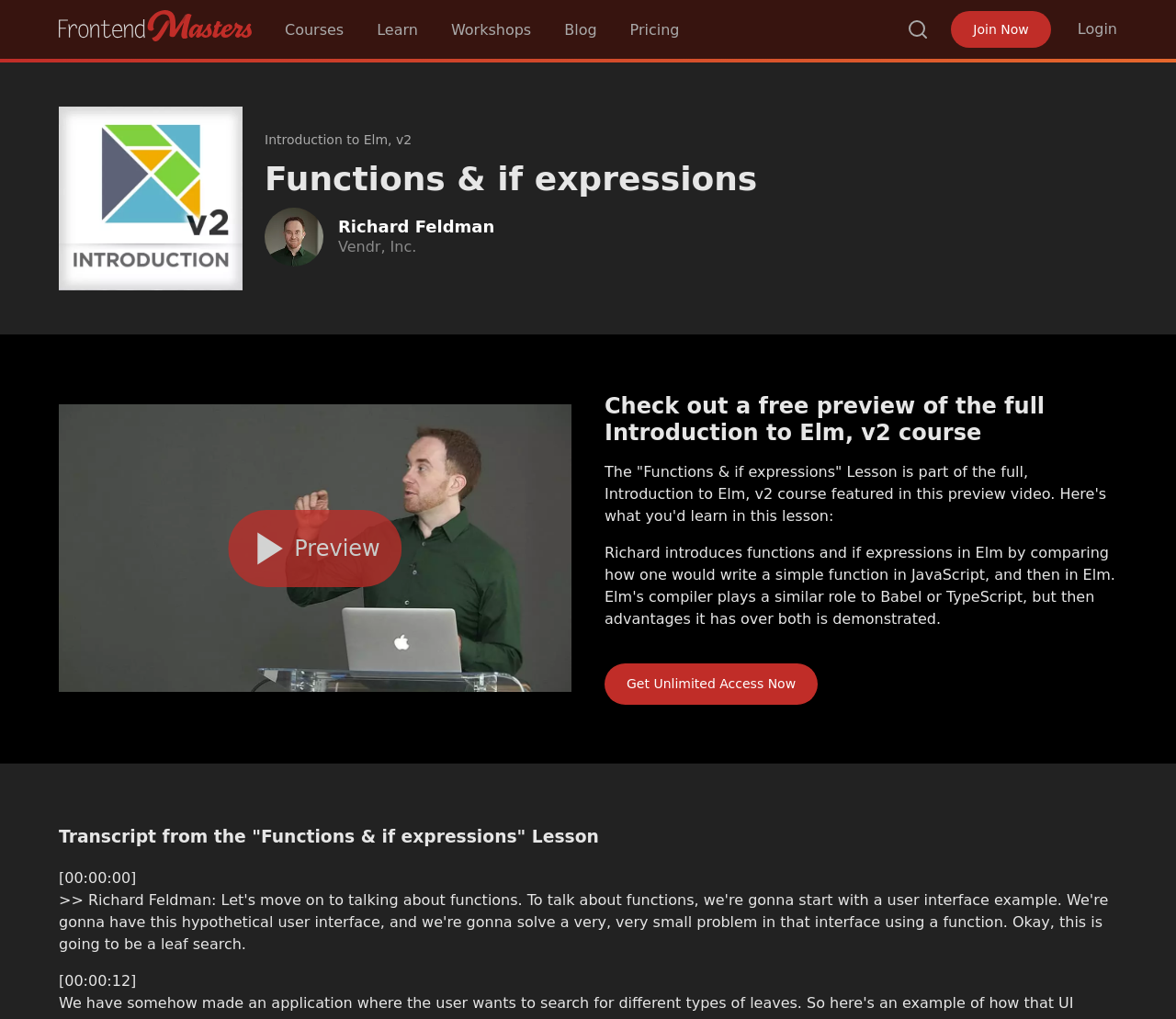Determine the bounding box coordinates of the element's region needed to click to follow the instruction: "Search for a course". Provide these coordinates as four float numbers between 0 and 1, formatted as [left, top, right, bottom].

[0.771, 0.018, 0.79, 0.04]